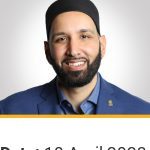Examine the screenshot and answer the question in as much detail as possible: What is the background of the image?

The background of the image is a soft gradient, which adds a touch of warmth to the overall presentation and helps the subject stand out.